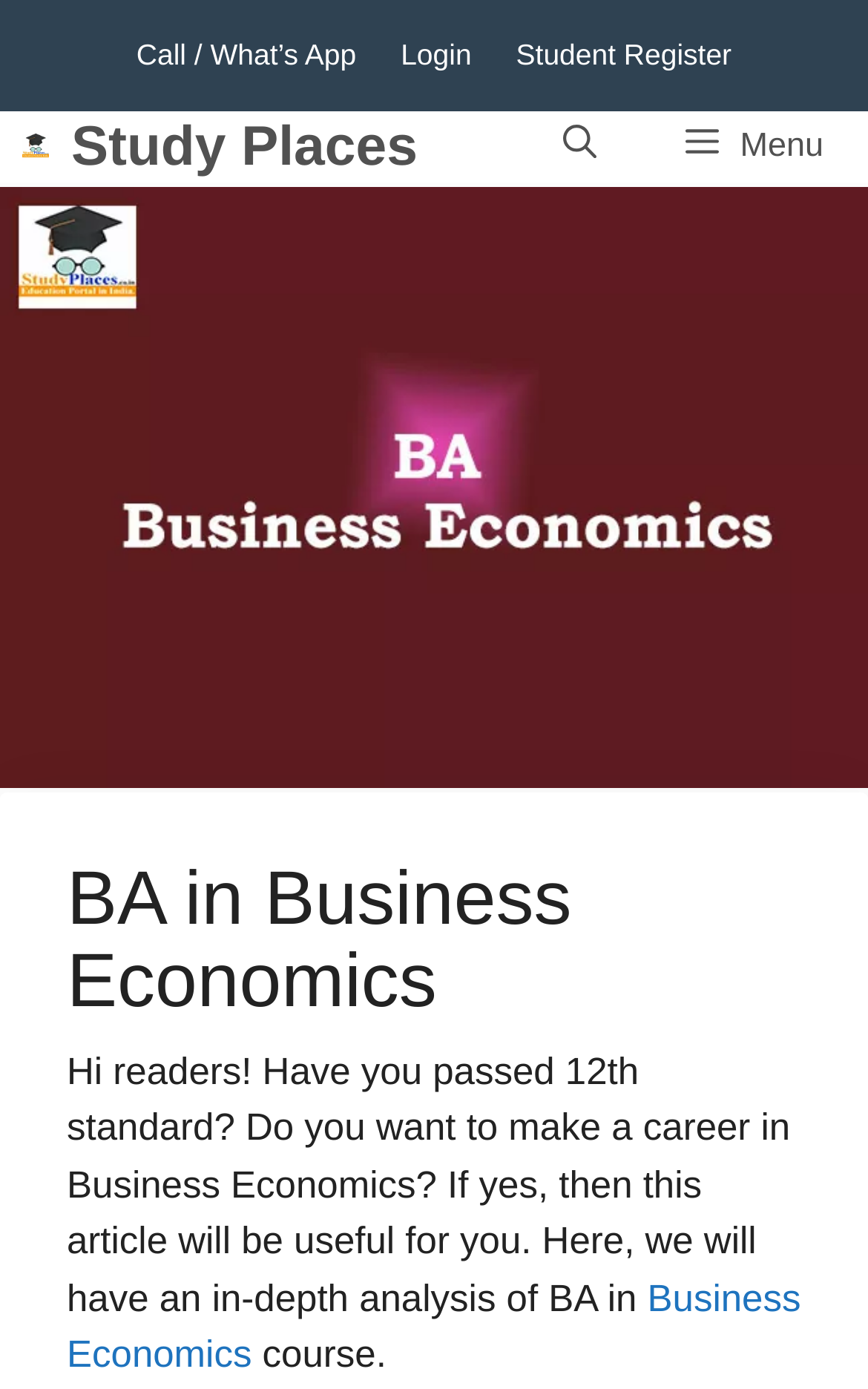Locate the bounding box coordinates of the clickable area needed to fulfill the instruction: "Click on the 'Student Register' link".

[0.595, 0.027, 0.843, 0.051]